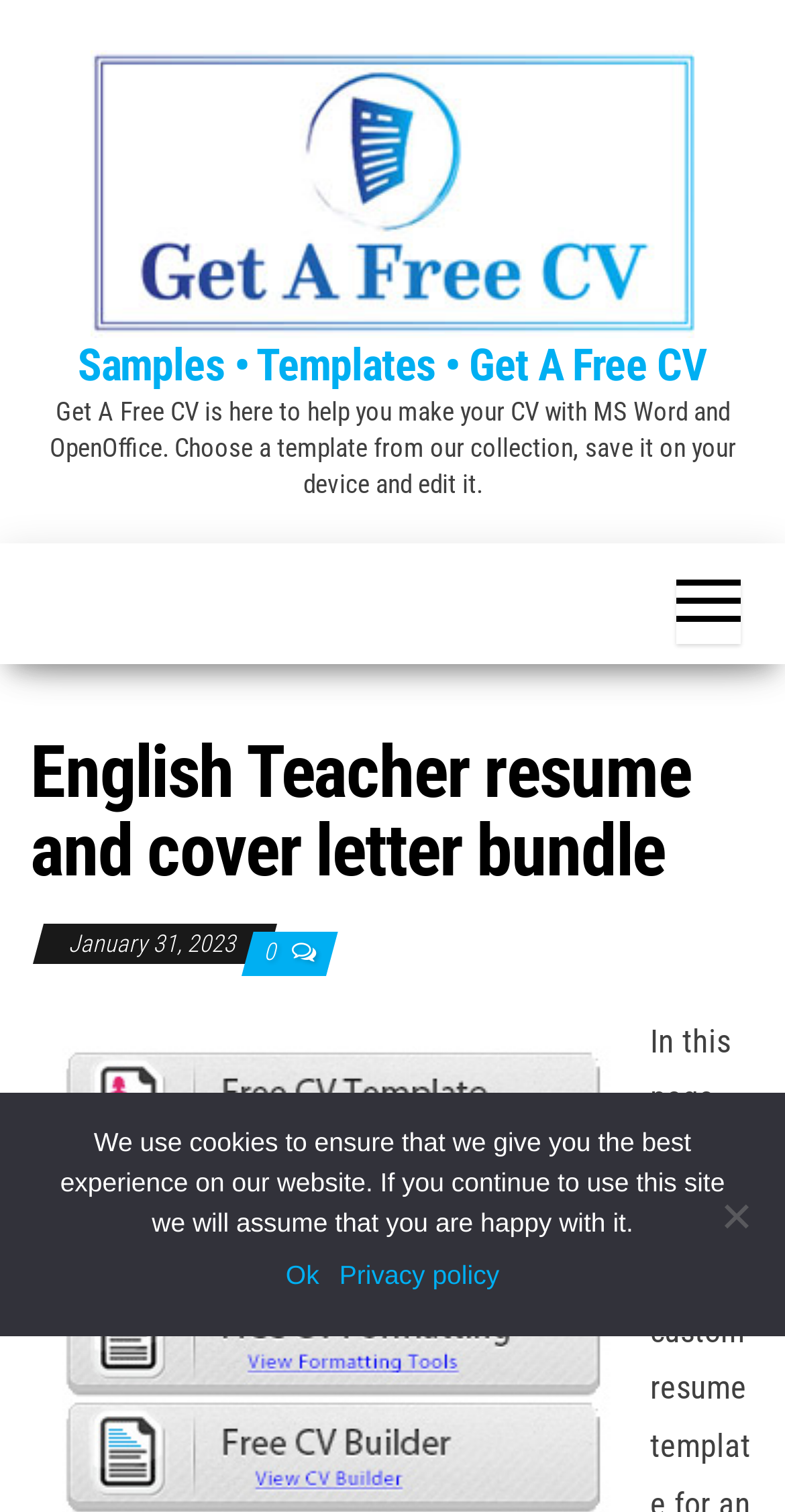What is the purpose of the website?
Answer the question with a detailed and thorough explanation.

Based on the webpage content, it appears that the website is designed to help users create a CV, specifically for an English teacher, with a custom resume template and a matching cover letter.